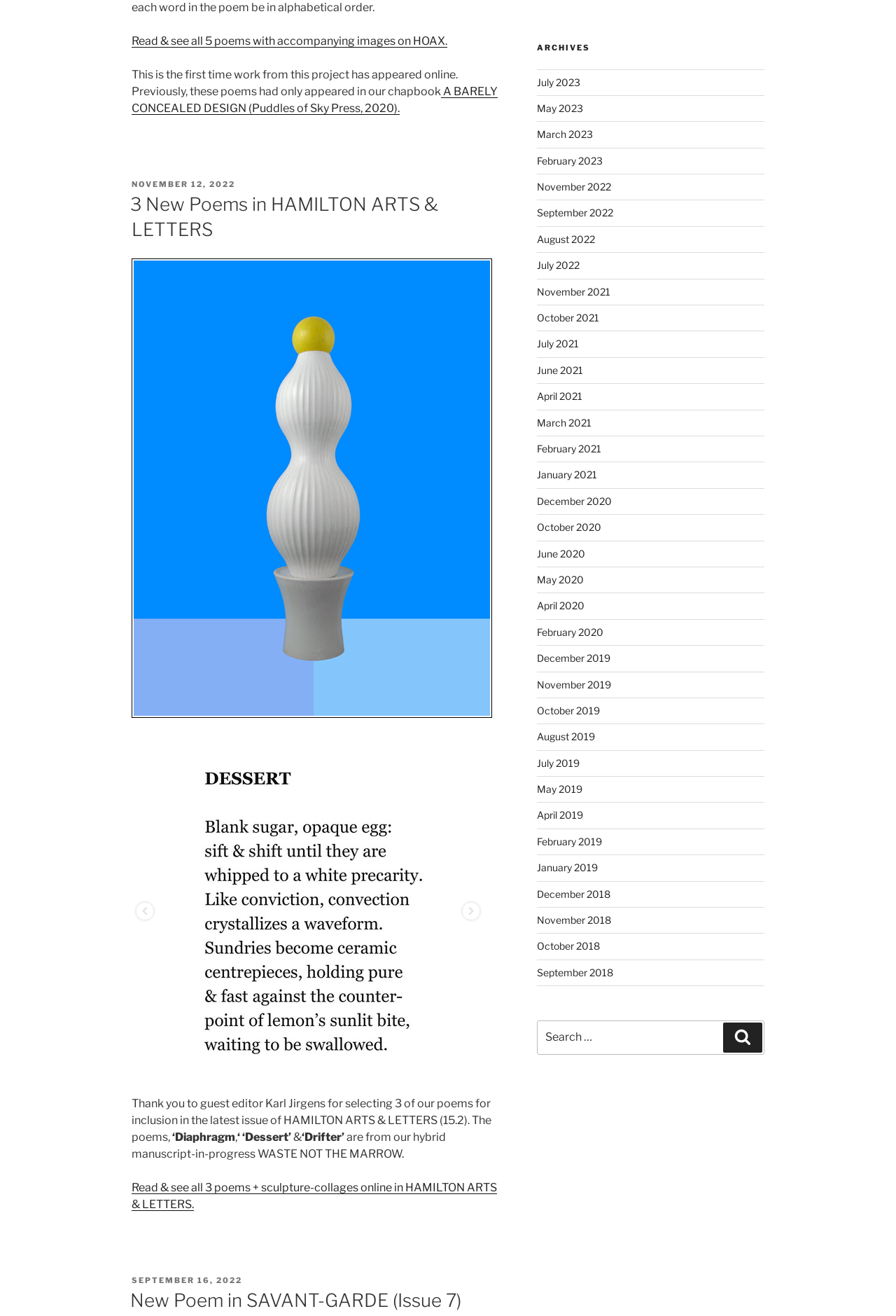How many poems are from the hybrid manuscript-in-progress WASTE NOT THE MARROW?
Carefully examine the image and provide a detailed answer to the question.

The number of poems from the hybrid manuscript-in-progress WASTE NOT THE MARROW is 3, which can be found in the StaticText element with the bounding box coordinates [0.147, 0.859, 0.498, 0.882] and the text 'are from our hybrid manuscript-in-progress WASTE NOT THE MARROW.'